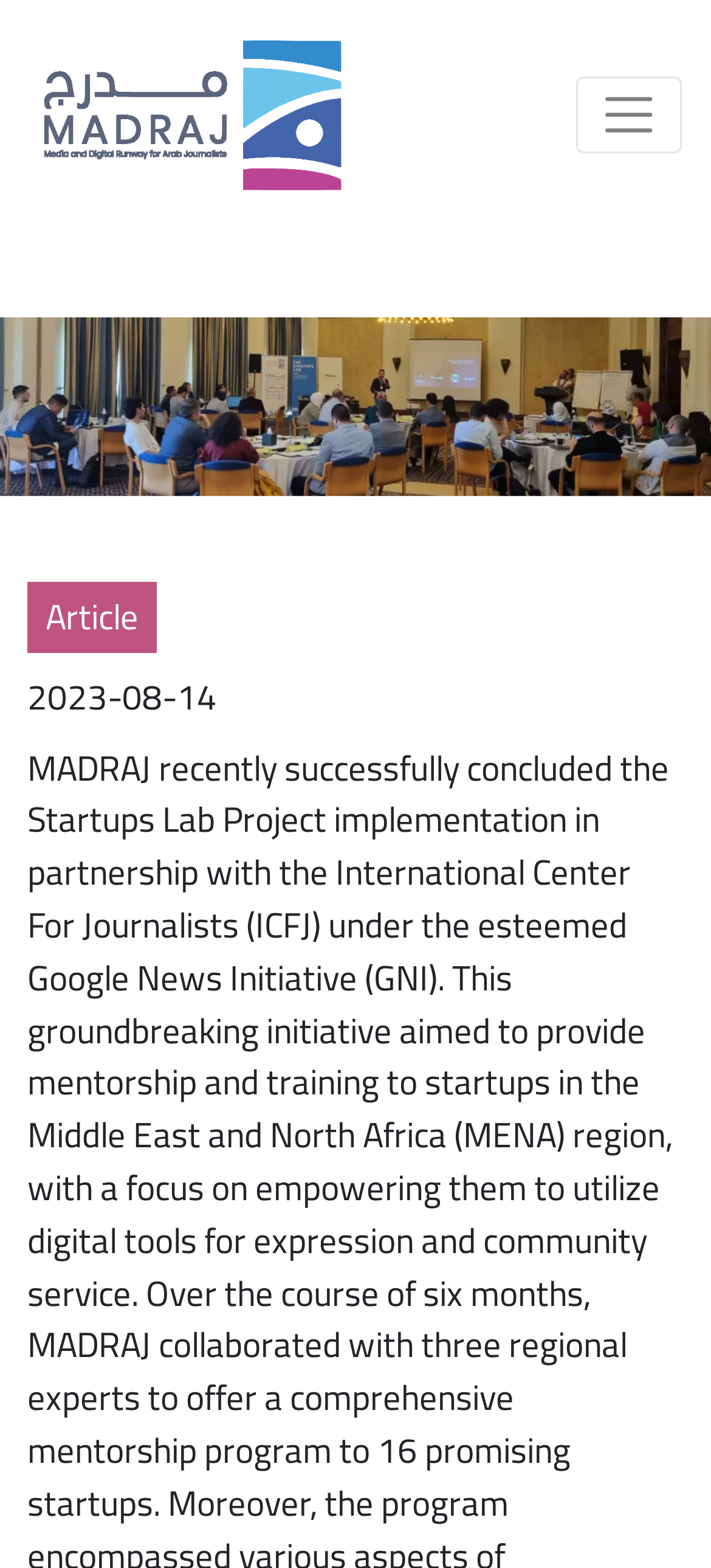What is the text on the top-left link?
Based on the screenshot, answer the question with a single word or phrase.

Home